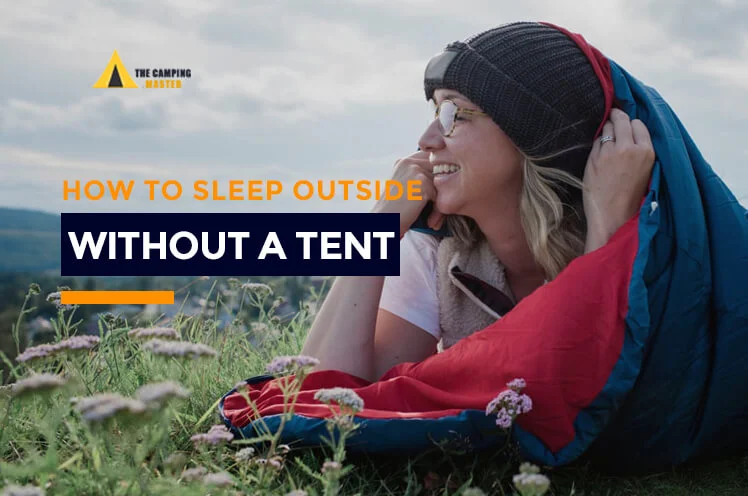Detail every visible element in the image extensively.

This captivating image illustrates the concept of enjoying the great outdoors without the confines of a tent. A smiling woman lies on the grass, comfortably wrapped in a vibrant sleeping bag, showcasing the joys of camping under the open sky. Her relaxed posture and cheerful expression convey a sense of peace and adventure, encouraging viewers to embrace the experience of sleeping outside. The backdrop features a beautiful natural landscape, enhancing the theme of outdoor exploration. Overlaying the image is the bold text "HOW TO SLEEP OUTSIDE WITHOUT A TENT," emphasizing the article's focus on tips and tricks for camping without traditional shelter. The logo of "The Camping Master" is subtly positioned in the corner, reinforcing the source of this insightful camping guide.